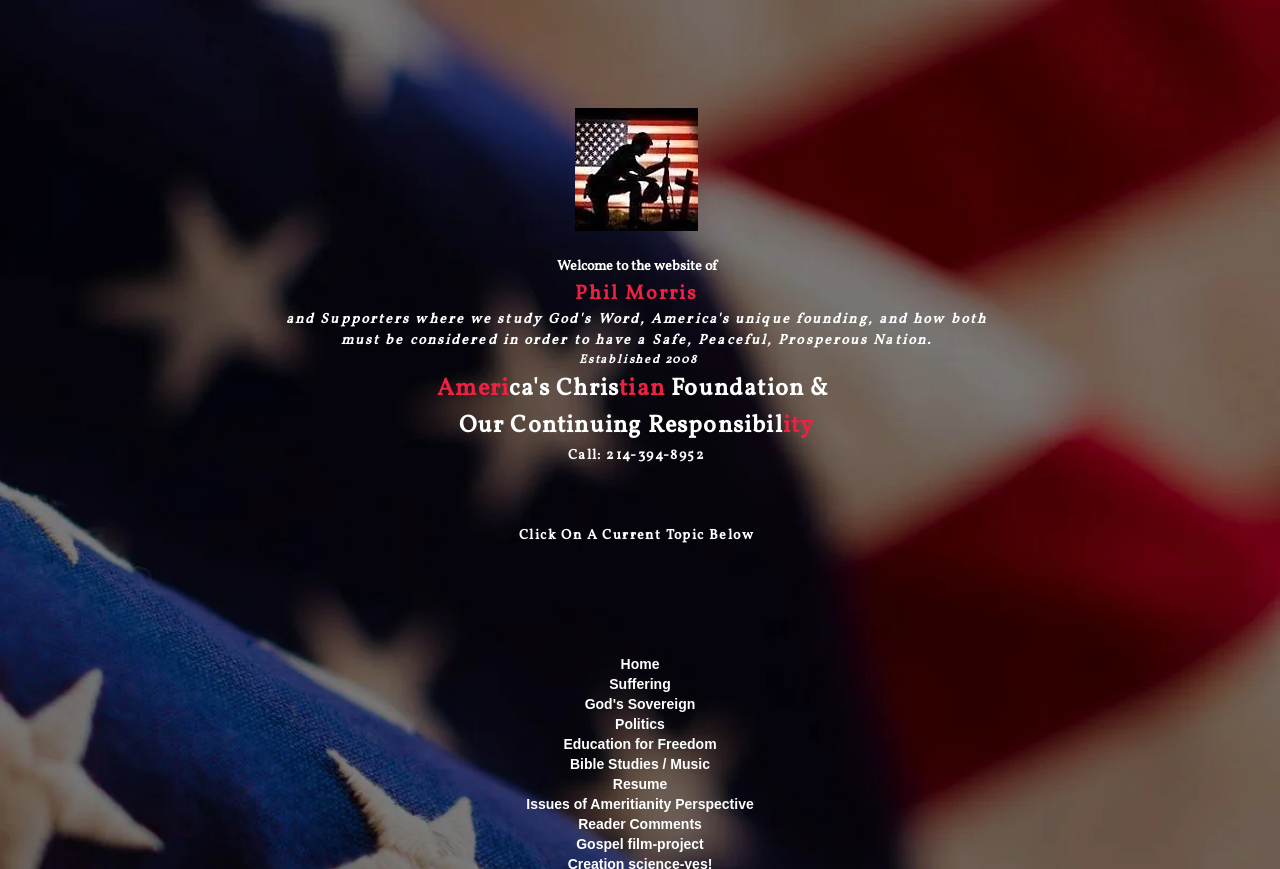Locate the bounding box coordinates of the clickable area to execute the instruction: "View 'Resume' page". Provide the coordinates as four float numbers between 0 and 1, represented as [left, top, right, bottom].

[0.471, 0.893, 0.529, 0.913]